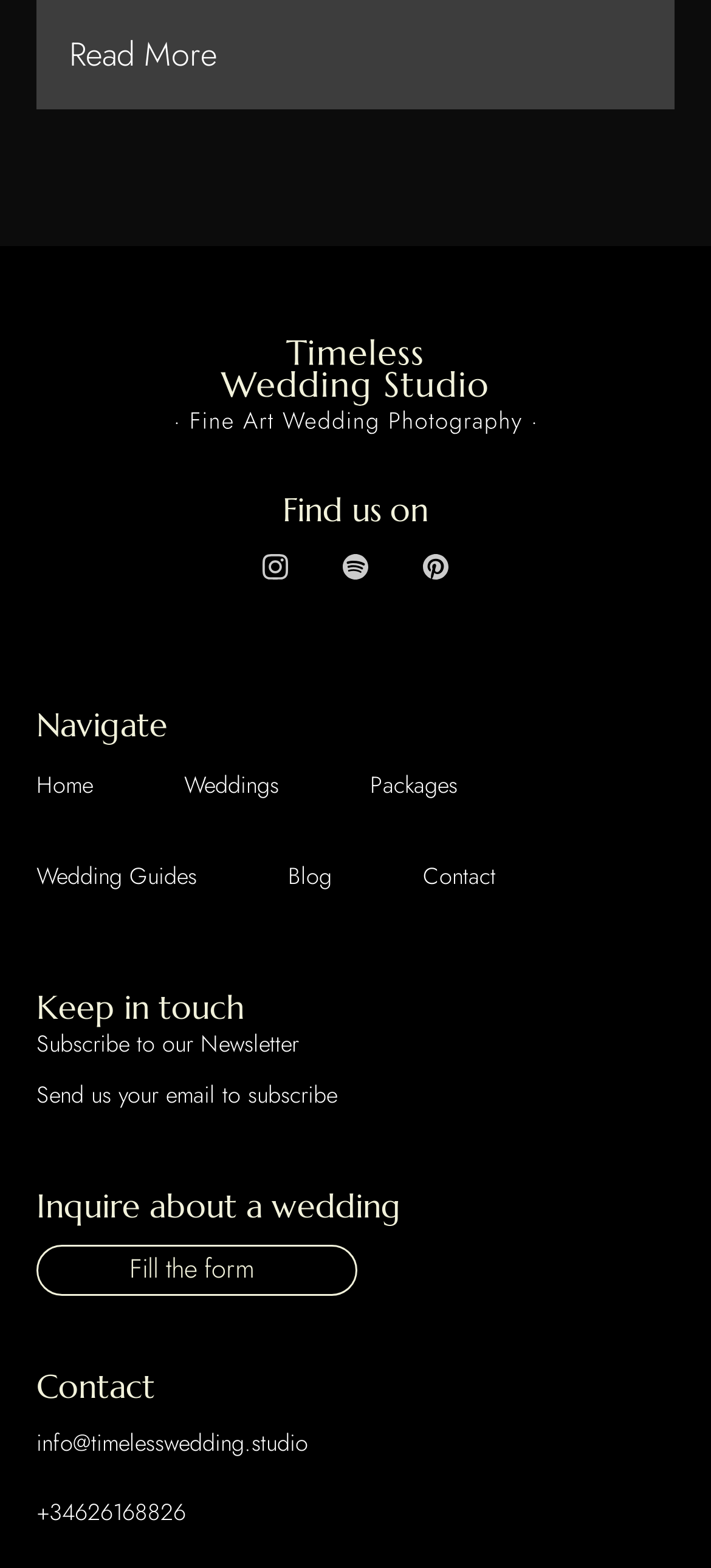Identify the bounding box coordinates of the clickable section necessary to follow the following instruction: "Inquire about a wedding". The coordinates should be presented as four float numbers from 0 to 1, i.e., [left, top, right, bottom].

[0.051, 0.785, 0.503, 0.836]